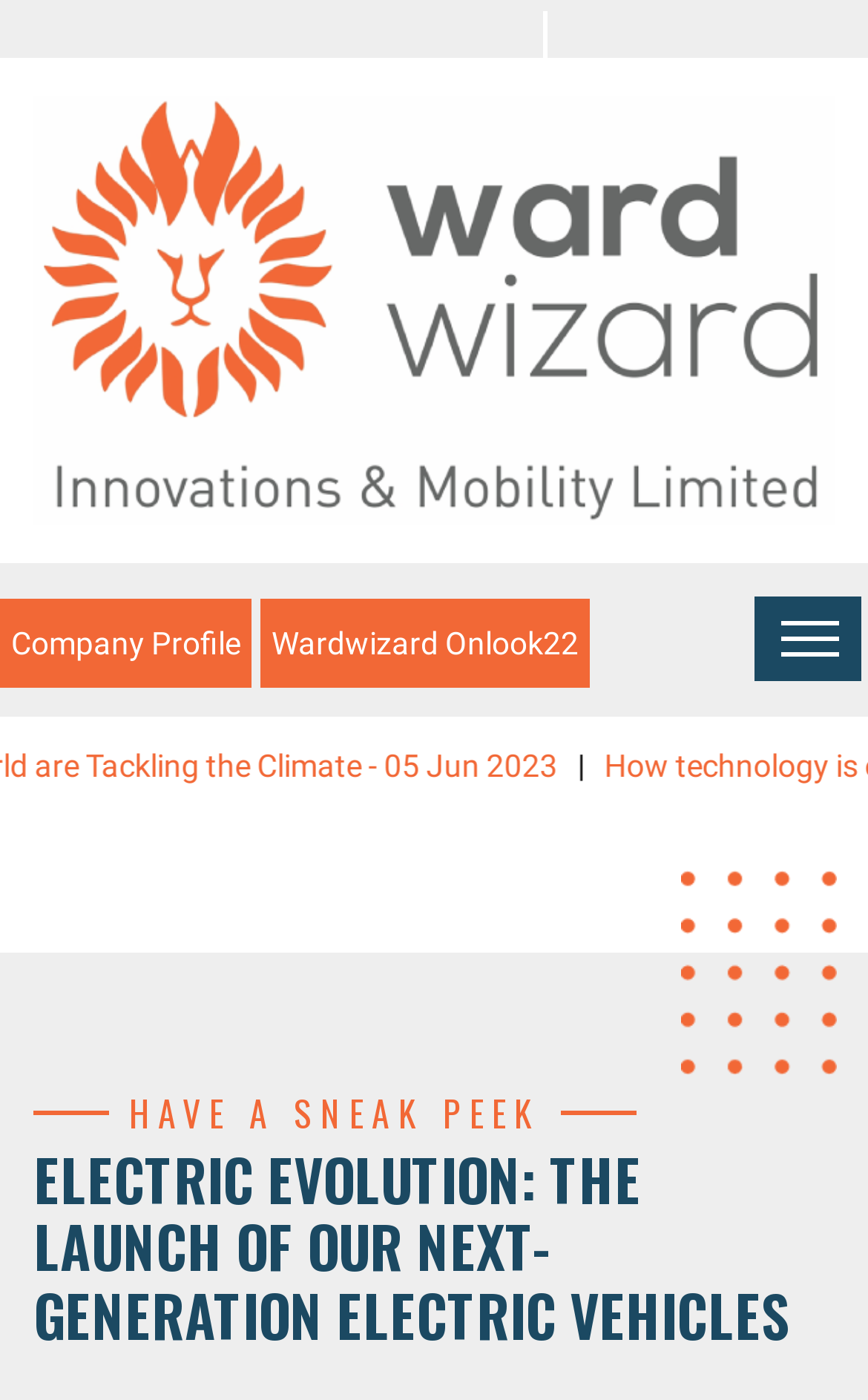Answer the following query with a single word or phrase:
What is the company name?

Wardwizard Innovations & Mobility Limited